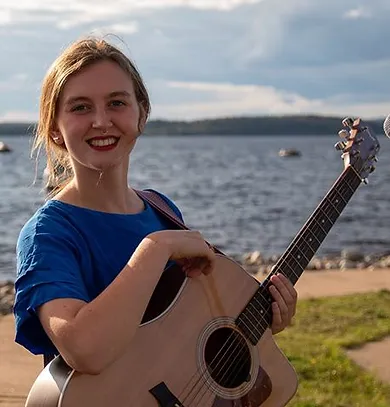What is the background of the image?
Examine the image and provide an in-depth answer to the question.

The background of the image captures a serene and peaceful outdoor setting, with gentle waves and a cloudy sky, which reflects the woman's connection to music and creativity.